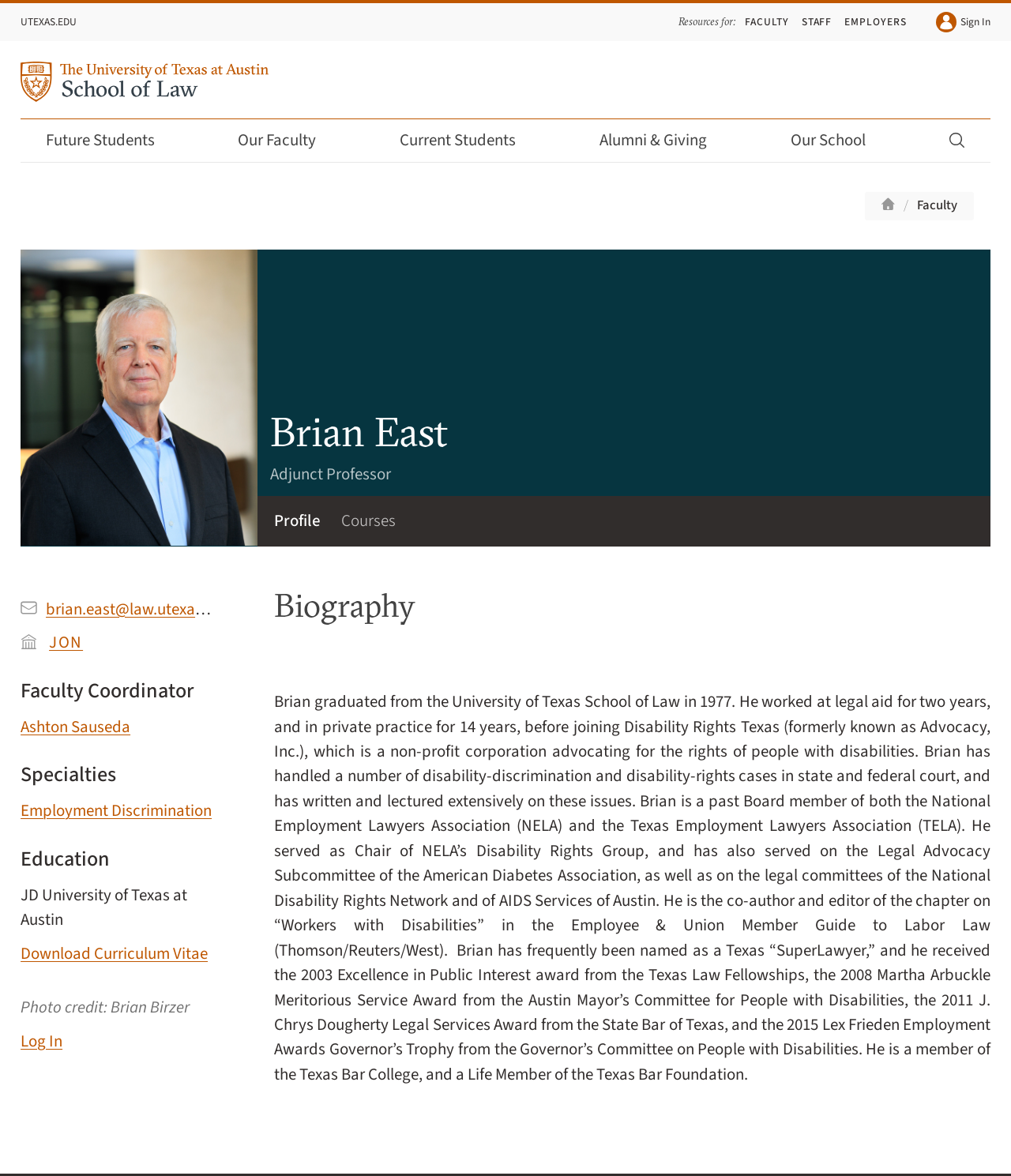Can you provide the bounding box coordinates for the element that should be clicked to implement the instruction: "View Brian East's profile"?

[0.02, 0.212, 0.255, 0.464]